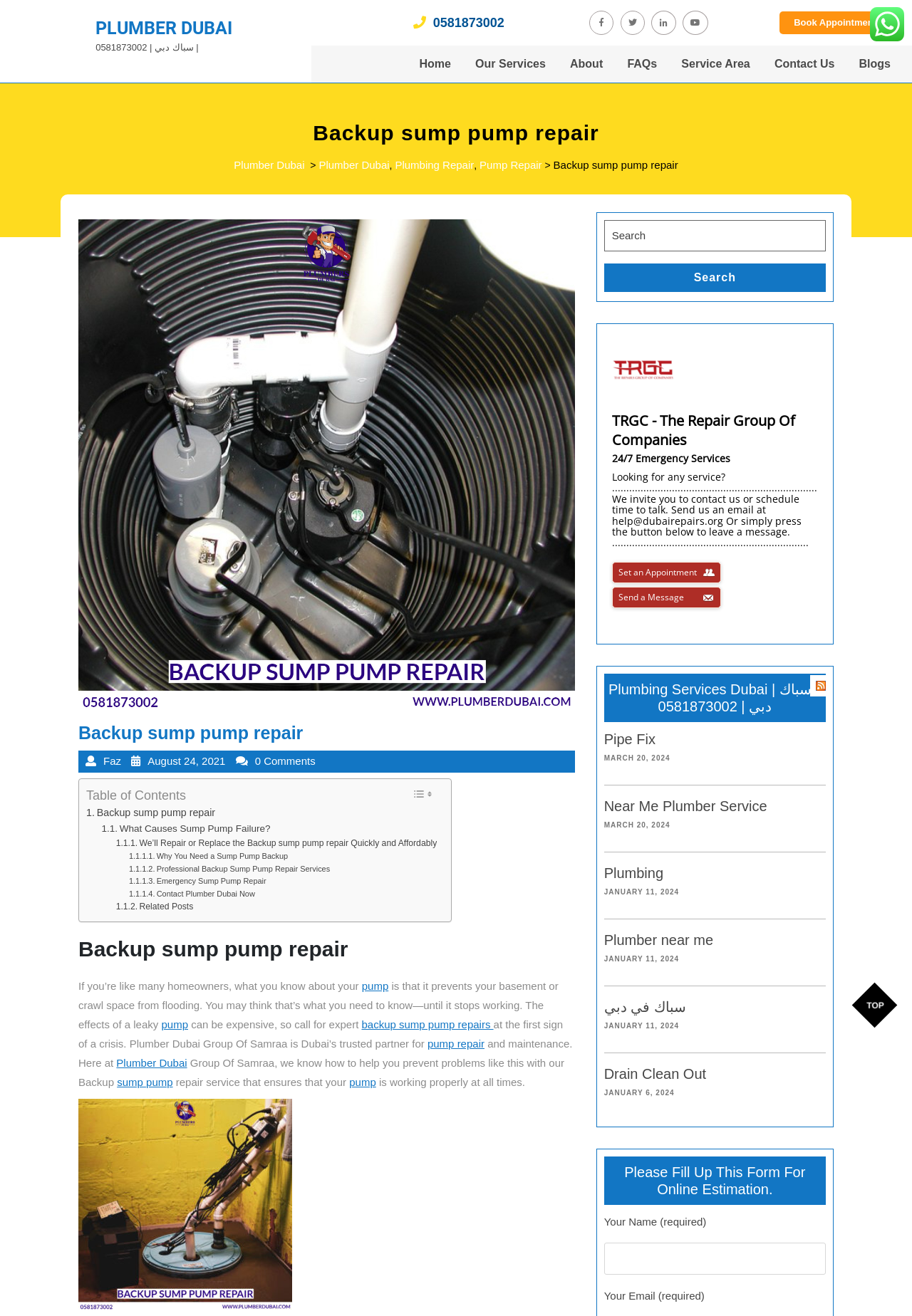Locate the bounding box coordinates of the clickable area needed to fulfill the instruction: "Click on the 'Book Appointment' button".

[0.855, 0.009, 0.977, 0.026]